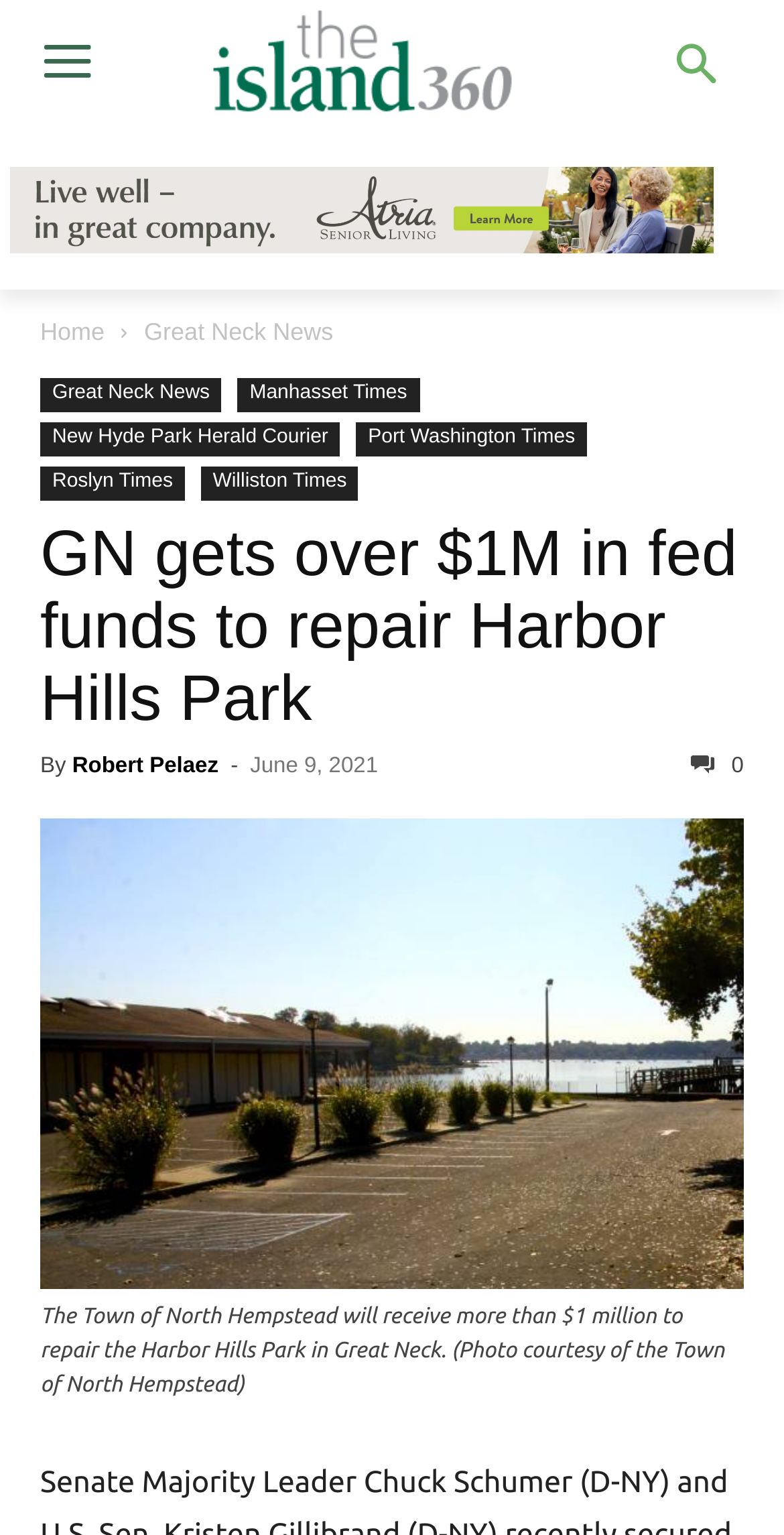What is the name of the town that will receive the funds?
Please answer the question with as much detail and depth as you can.

I found the answer by looking at the figure caption, which says 'The Town of North Hempstead will receive more than $1 million to repair the Harbor Hills Park in Great Neck'. This indicates that the Town of North Hempstead is the recipient of the funds.